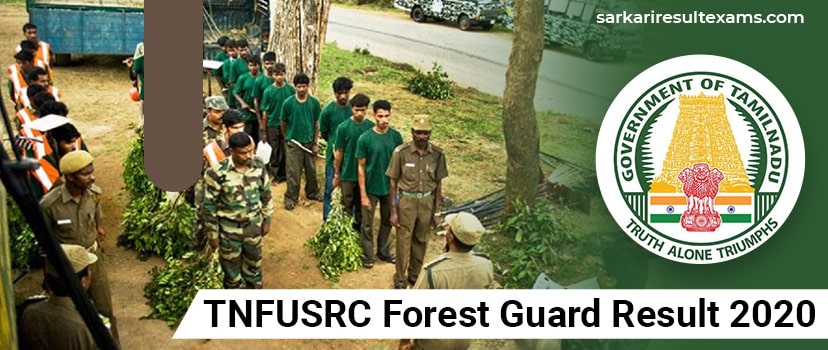Respond to the following question with a brief word or phrase:
What is the natural element visible in the backdrop?

Forest